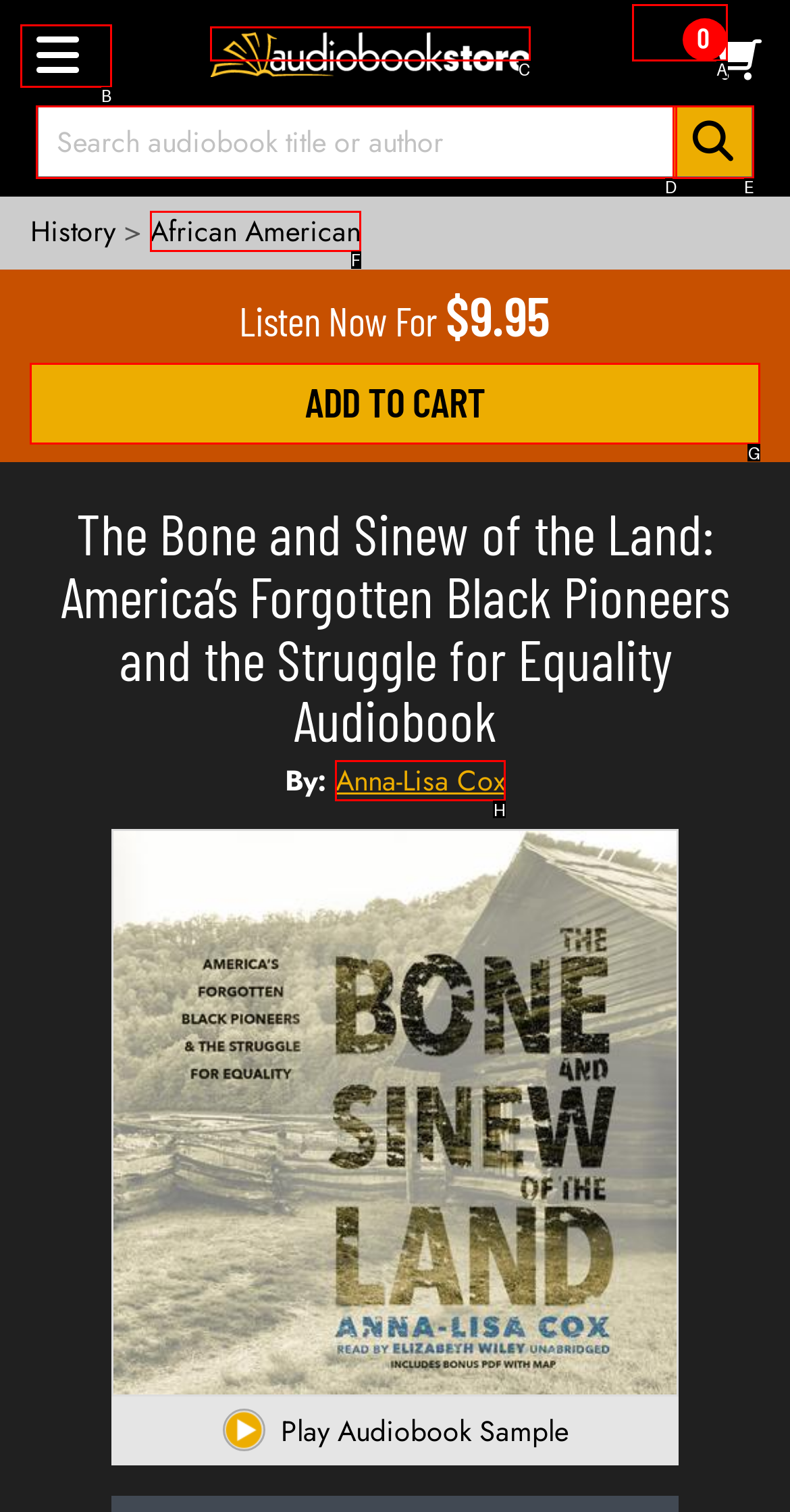Which lettered option should be clicked to perform the following task: Add to cart
Respond with the letter of the appropriate option.

G